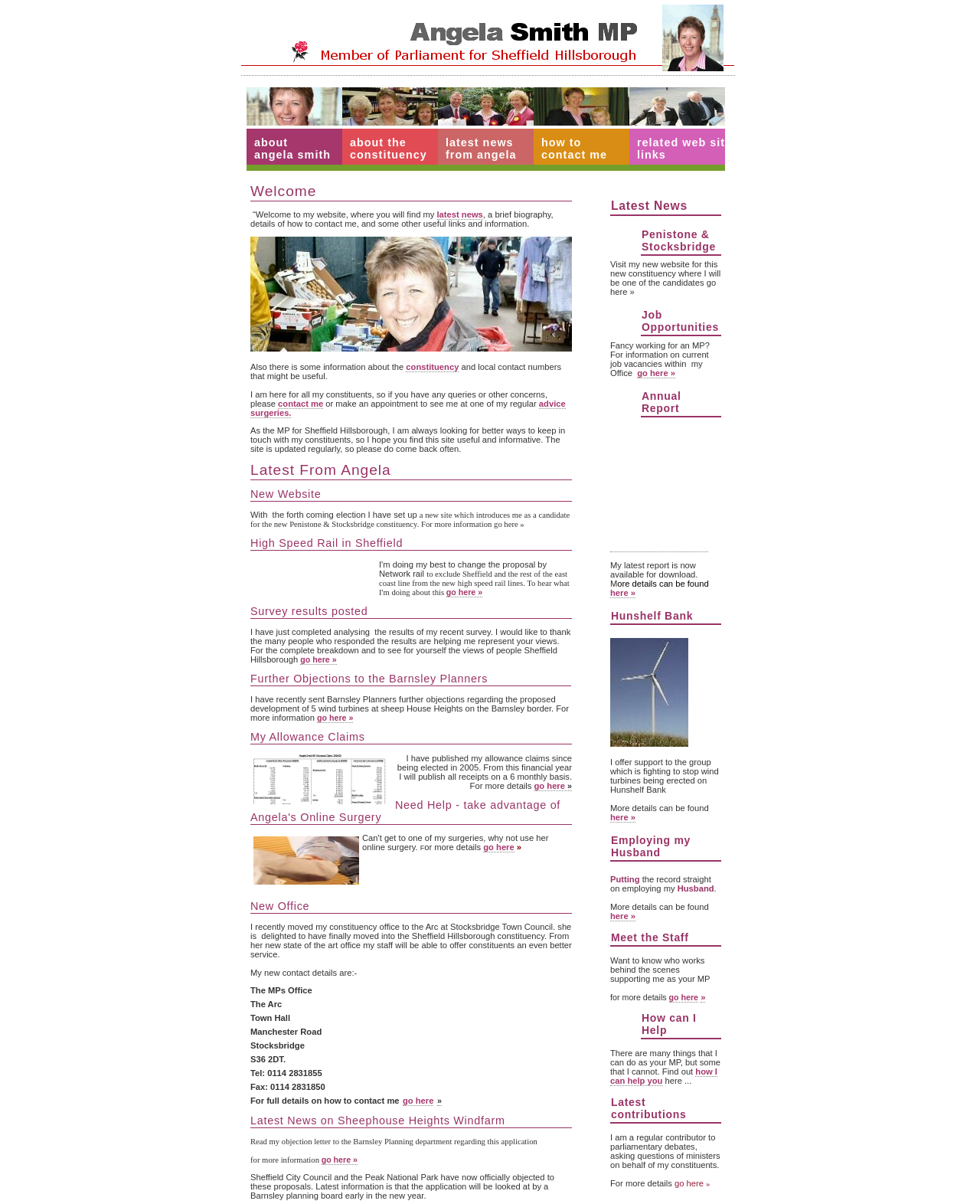Please specify the bounding box coordinates of the region to click in order to perform the following instruction: "read more about the constituency".

[0.414, 0.301, 0.468, 0.309]